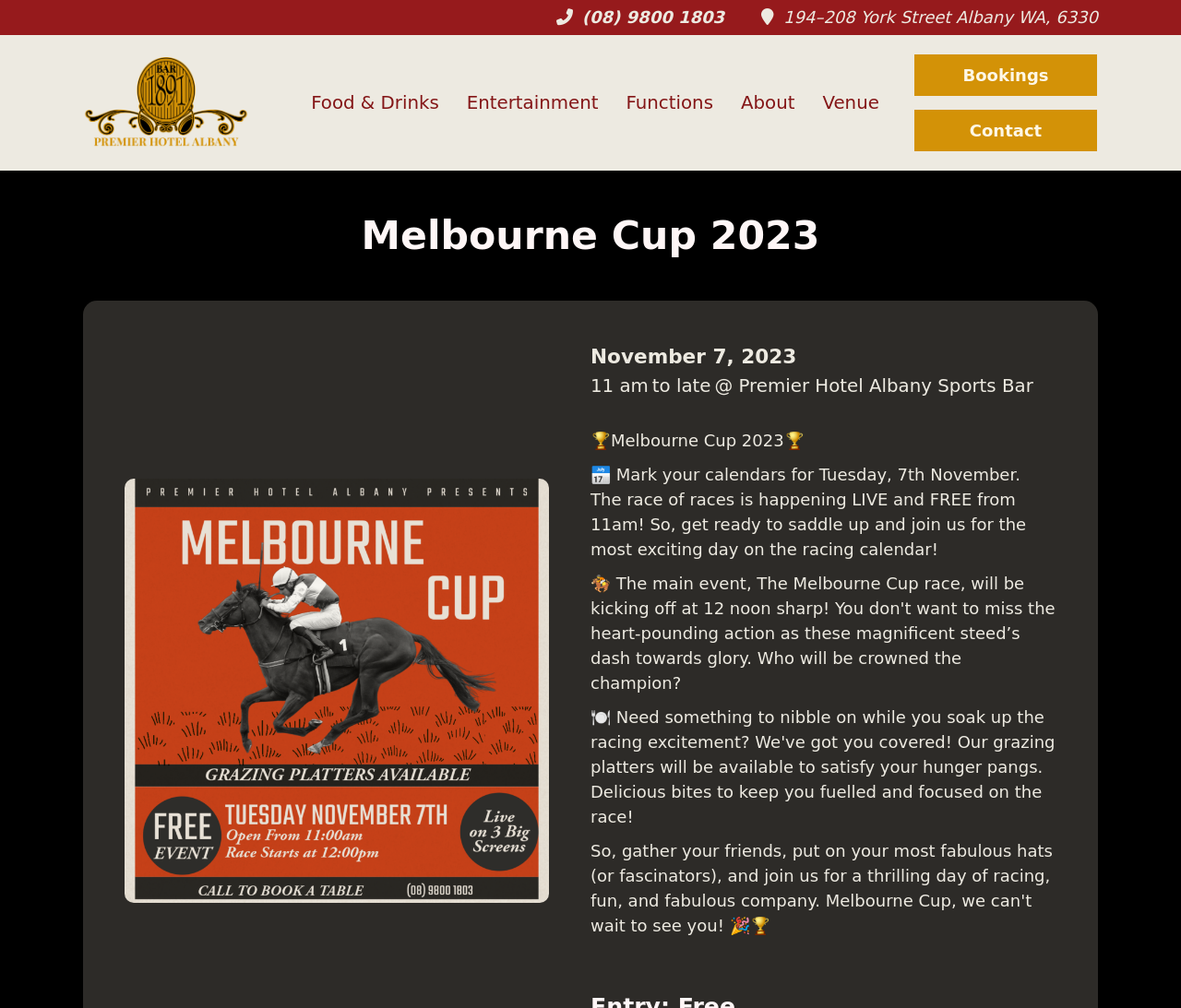Provide a thorough description of this webpage.

The webpage is about the Melbourne Cup 2023 event at Premier Hotel Albany. At the top left, there is a logo of Premier Hotel Albany. Below the logo, there are five navigation links: Food & Drinks, Entertainment, Functions, About, and Venue. 

On the right side of the navigation links, there are two more links: Bookings and Contact. Above these links, there is a heading that reads "Melbourne Cup 2023" in a larger font. 

Below the heading, there is a section that provides details about the event. It starts with the date "November 7, 2023" and the time "11 am to late". The event is taking place at Premier Hotel Albany Sports Bar. There is a decorative text "🏆Melbourne Cup 2023🏆" followed by a paragraph that invites users to mark their calendars for the event, which will be broadcast live and free from 11 am.

At the top right, there is a group of elements that includes a phone number "(08) 9800 1803" and an address "194–208 York Street Albany WA, 6330".